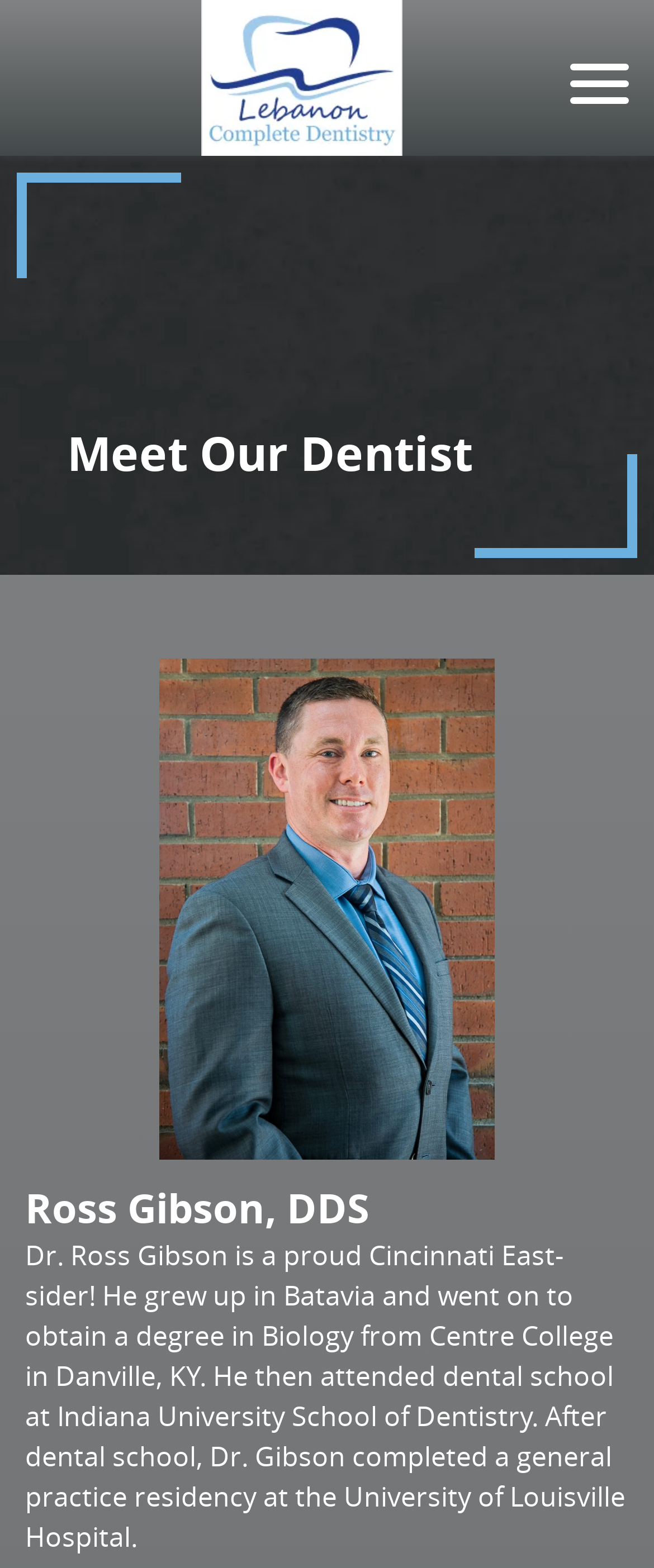Please specify the bounding box coordinates of the clickable region to carry out the following instruction: "Open the menu". The coordinates should be four float numbers between 0 and 1, in the format [left, top, right, bottom].

None